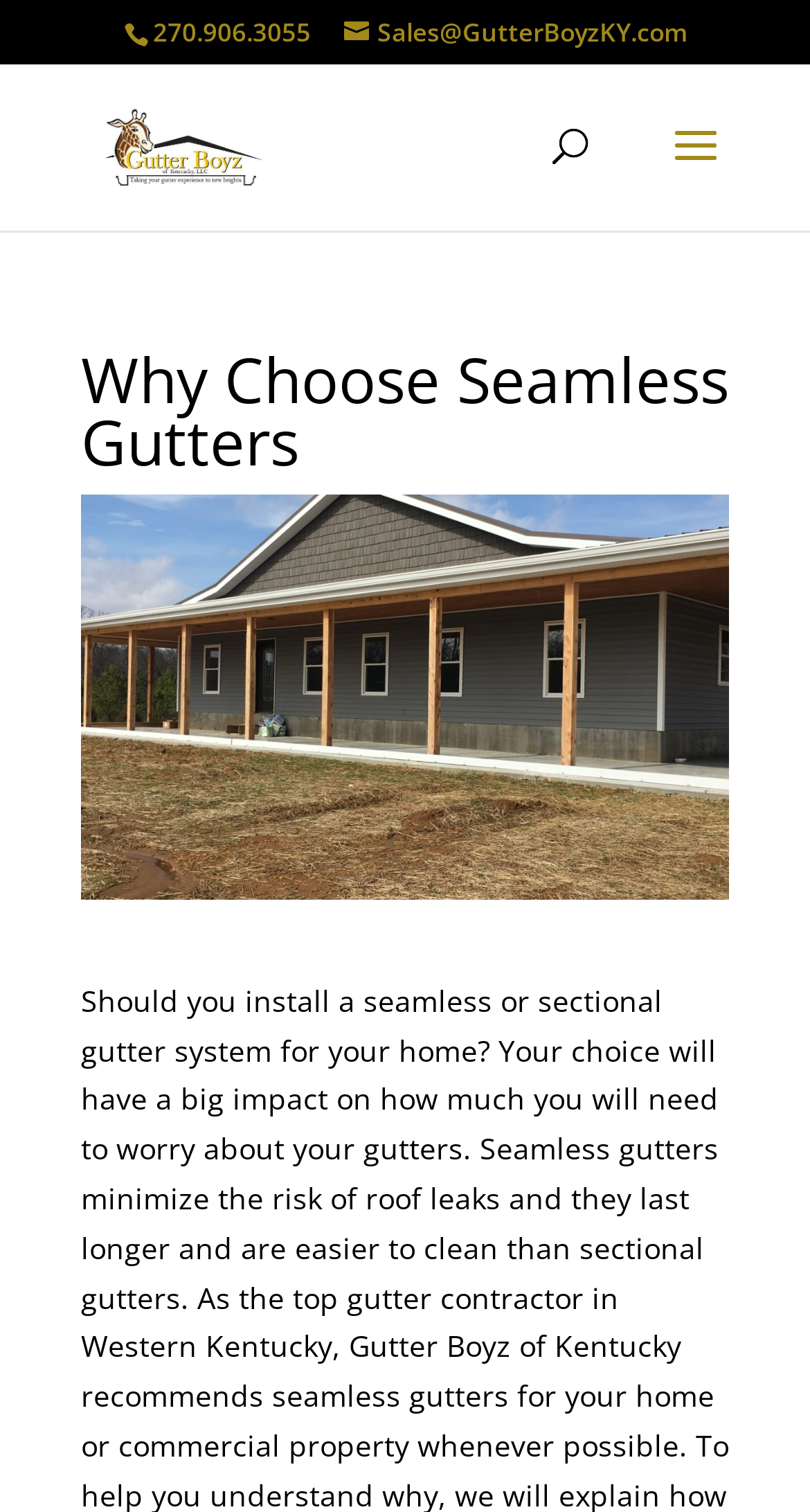Using the provided element description: "Human Resources / Communications", determine the bounding box coordinates of the corresponding UI element in the screenshot.

None